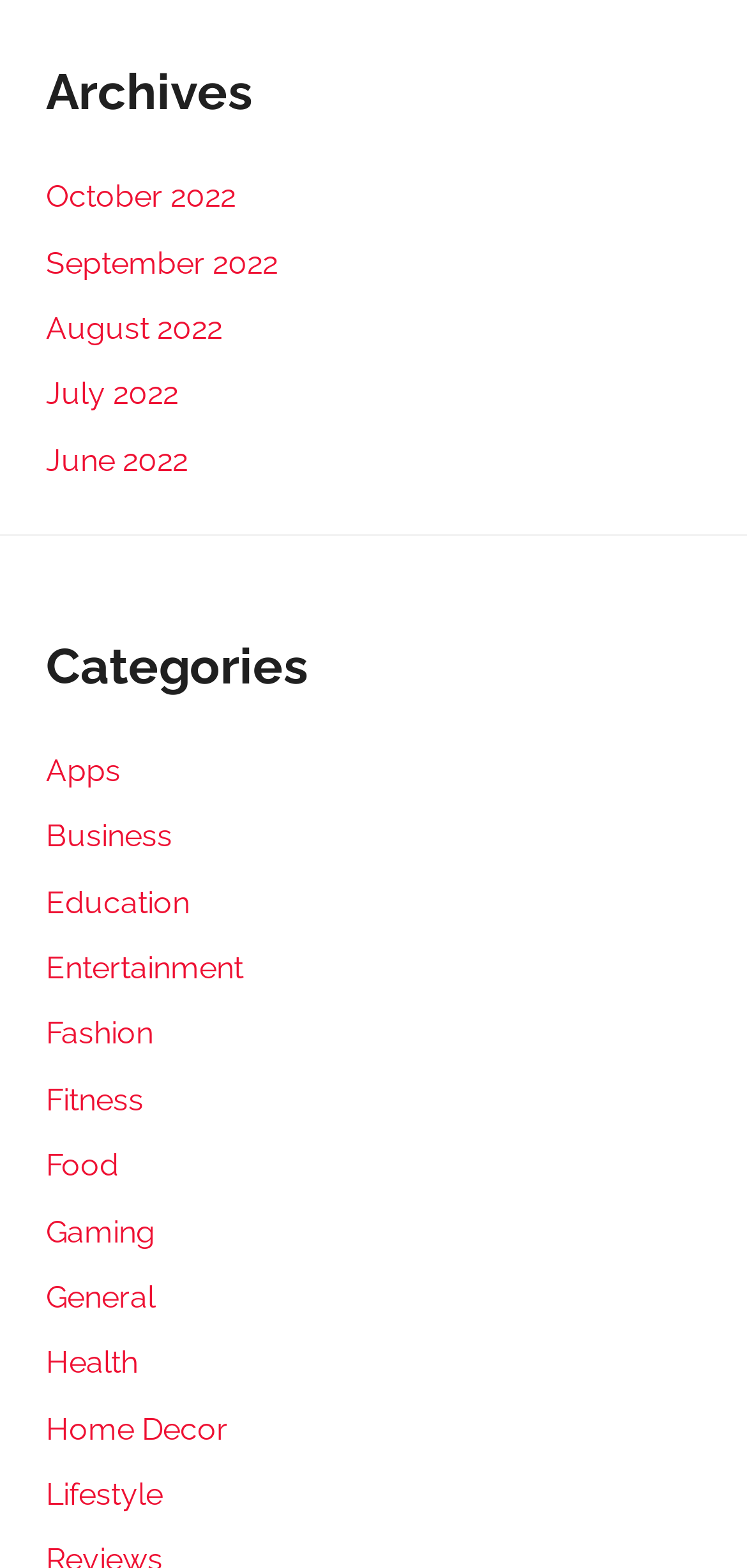What is the vertical position of the 'Categories' heading relative to the 'Archives' heading? Based on the screenshot, please respond with a single word or phrase.

Below